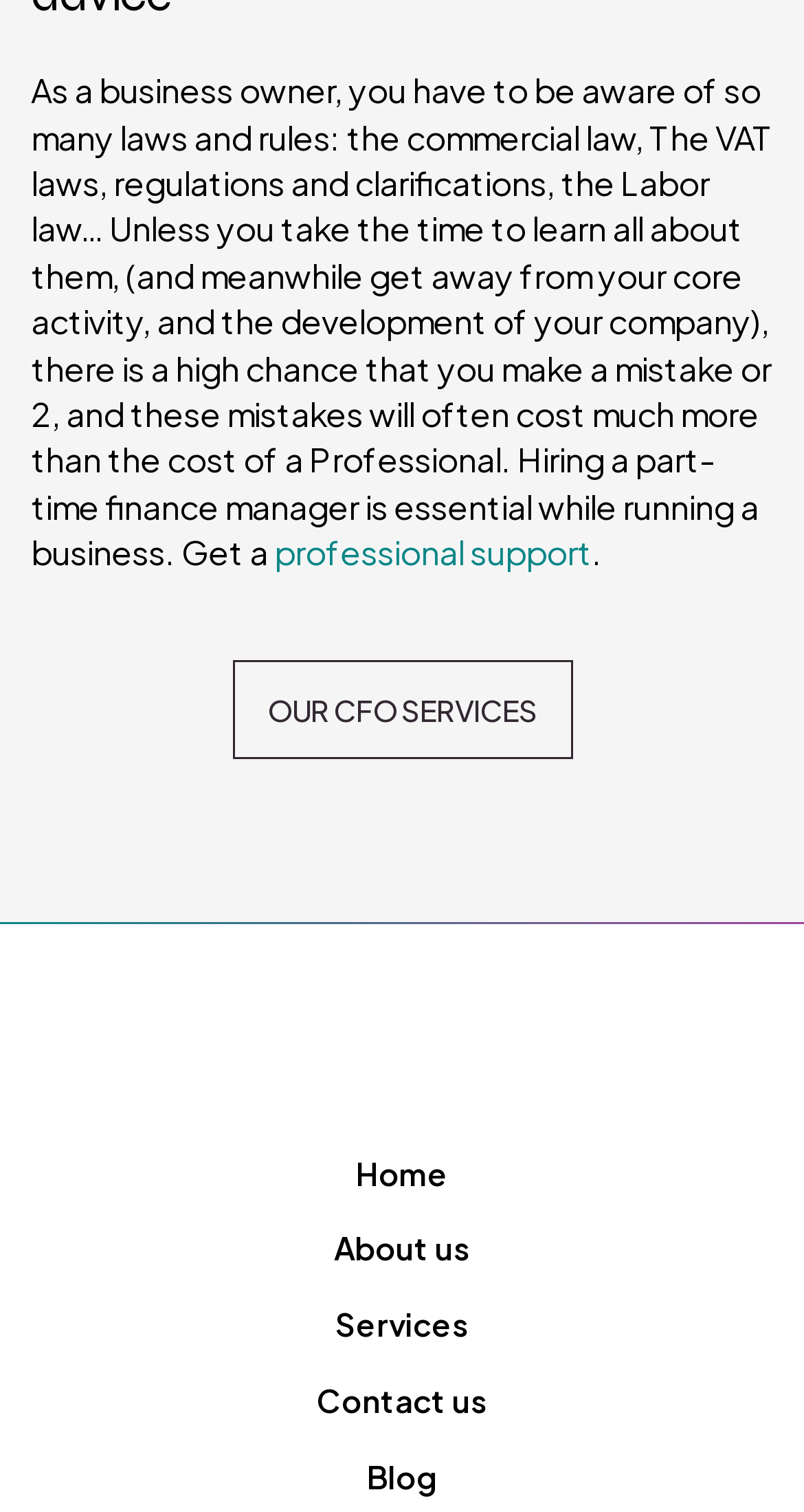Determine the bounding box coordinates of the UI element described by: "Accessibility".

None